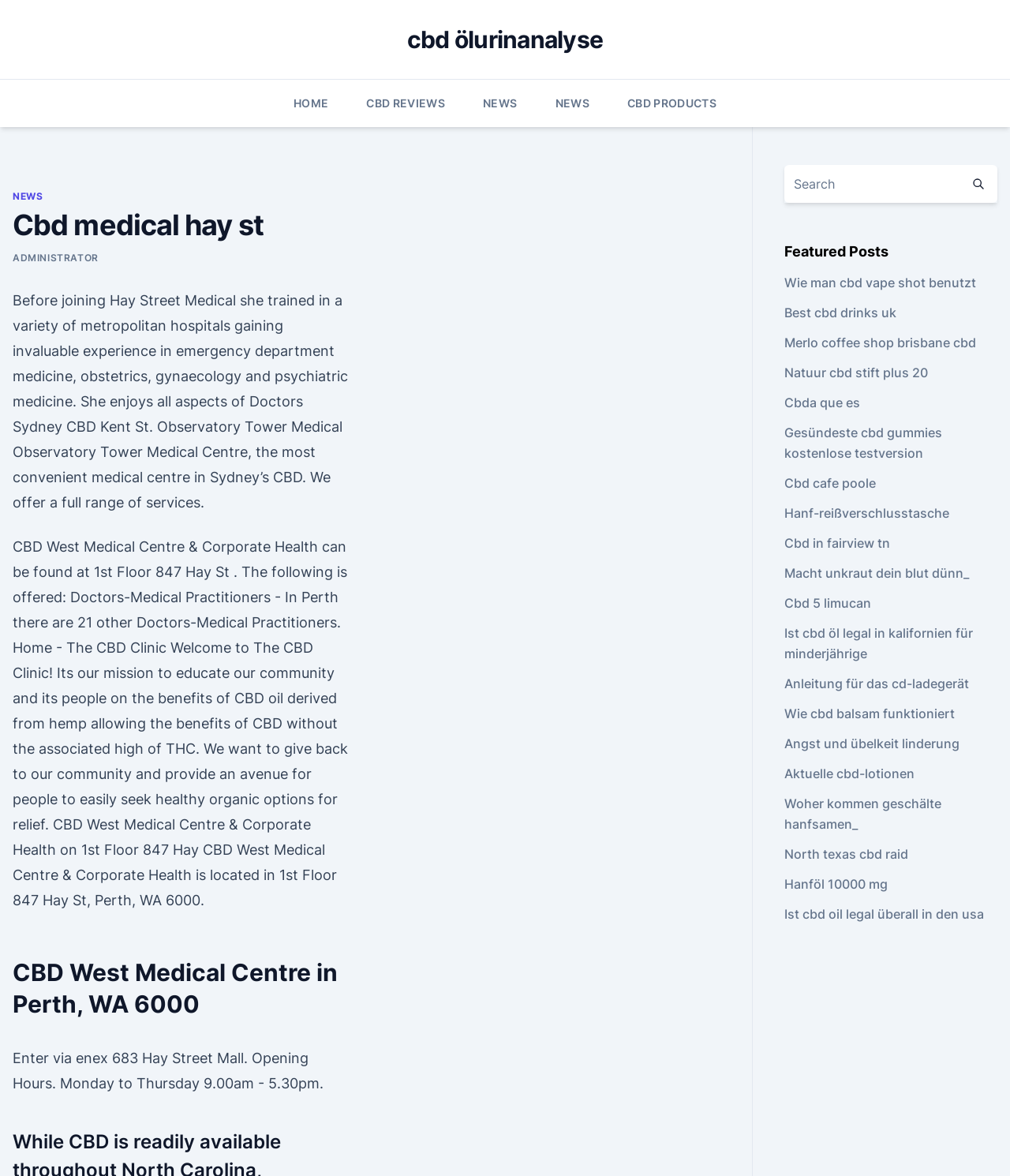Locate the bounding box coordinates of the region to be clicked to comply with the following instruction: "view page 19". The coordinates must be four float numbers between 0 and 1, in the form [left, top, right, bottom].

None